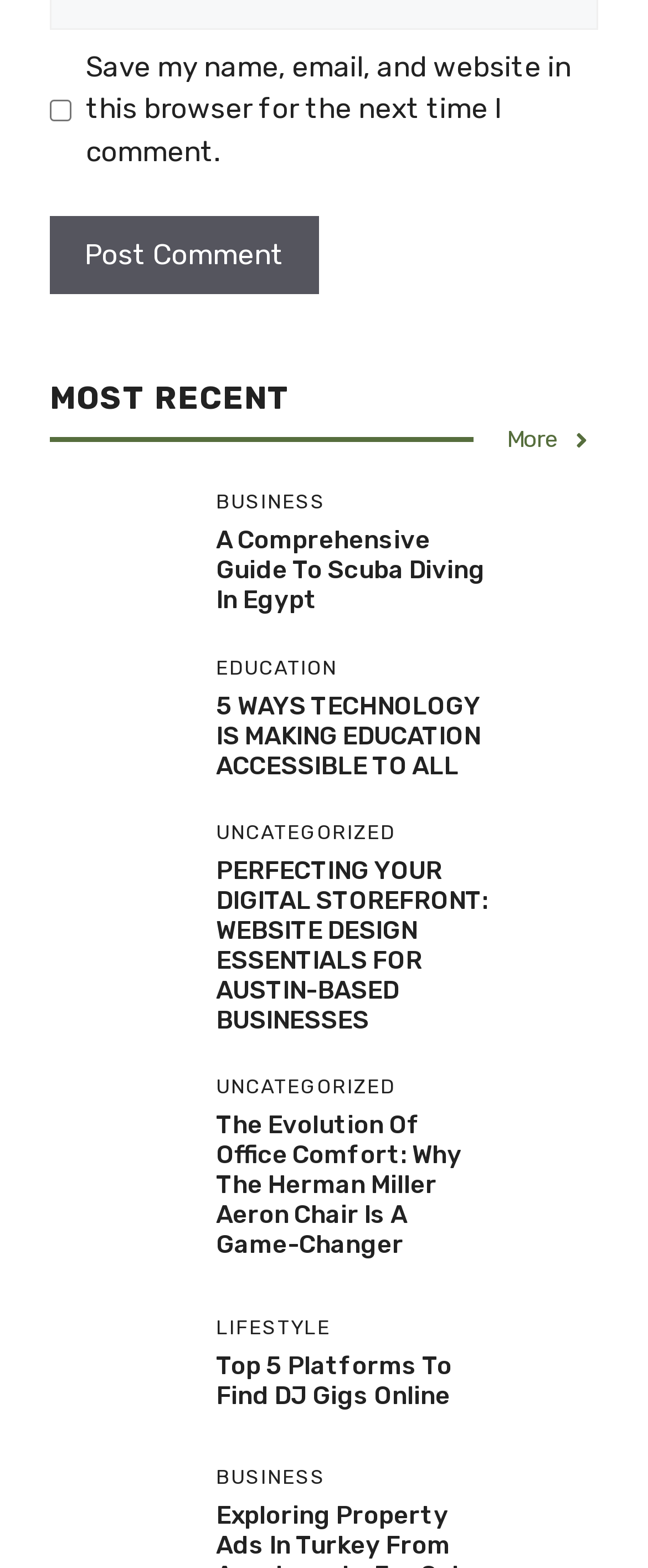Please use the details from the image to answer the following question comprehensively:
What is the topic of the article with the link 'The Evolution Of Office Comfort: Why The Herman Miller Aeron Chair Is A Game-Changer'?

I looked for the link 'The Evolution Of Office Comfort: Why The Herman Miller Aeron Chair Is A Game-Changer' and found that it is under the heading 'UNCATEGORIZED', which suggests that the topic of the article is not categorized under a specific topic.